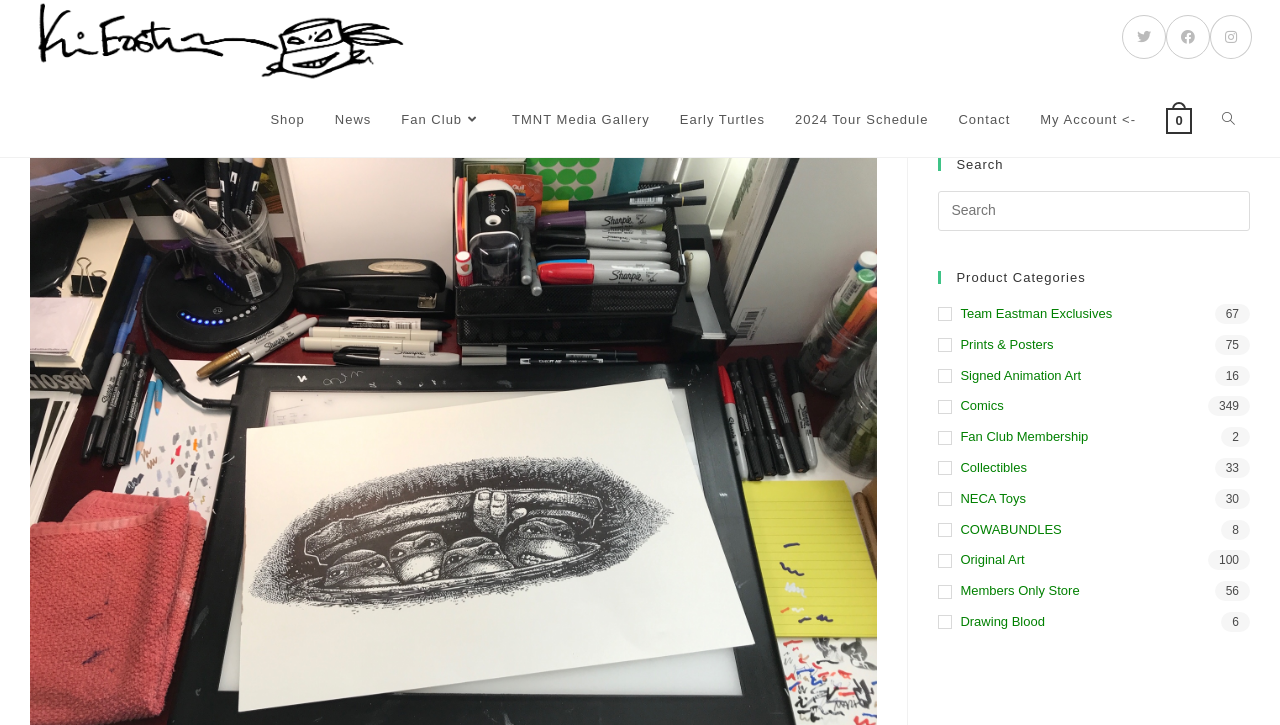Determine the bounding box coordinates in the format (top-left x, top-left y, bottom-right x, bottom-right y). Ensure all values are floating point numbers between 0 and 1. Identify the bounding box of the UI element described by: Drawing Blood

[0.733, 0.844, 0.977, 0.873]